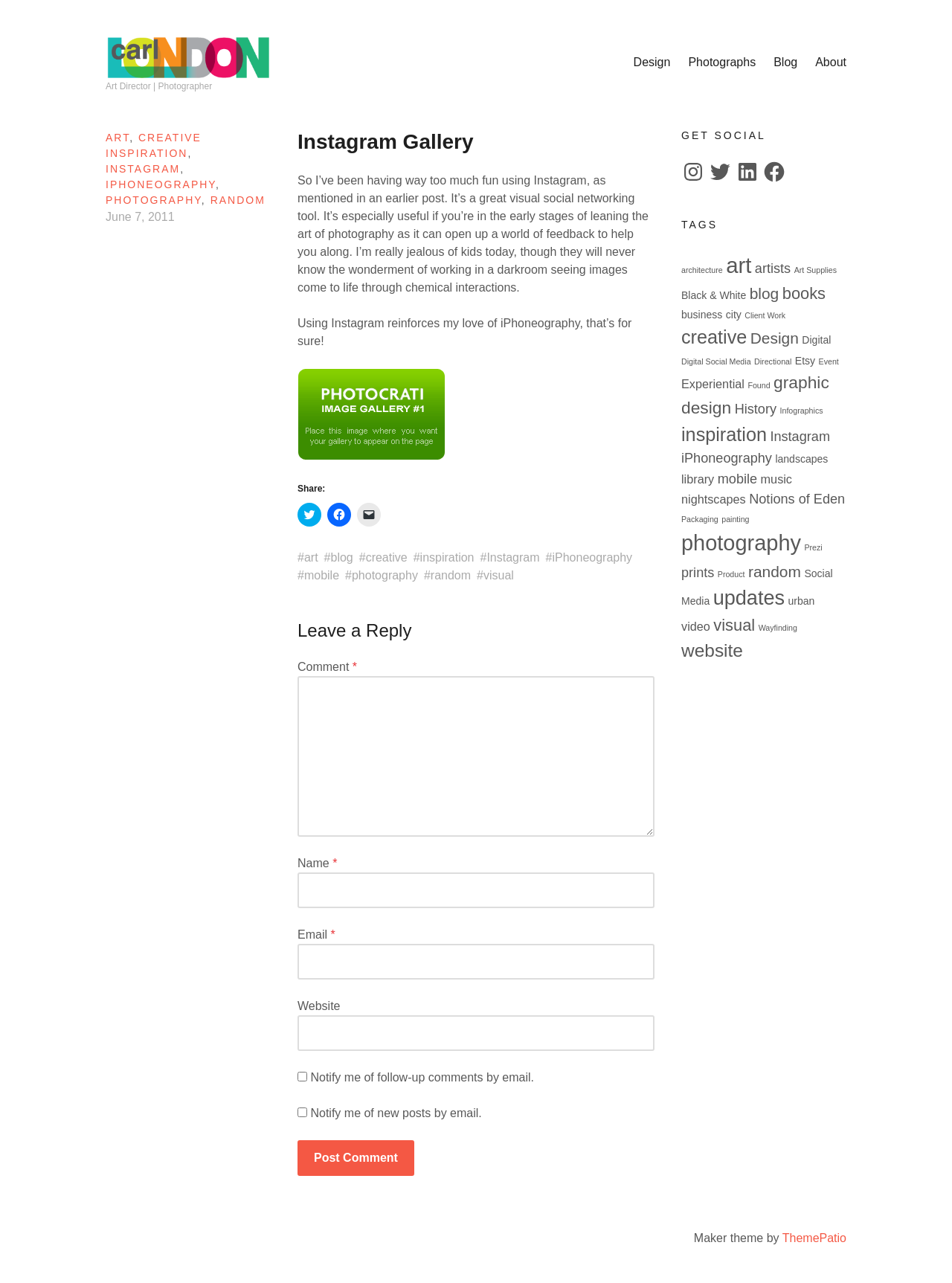Locate the bounding box coordinates of the region to be clicked to comply with the following instruction: "Click on the 'Post Comment' button". The coordinates must be four float numbers between 0 and 1, in the form [left, top, right, bottom].

[0.312, 0.889, 0.435, 0.917]